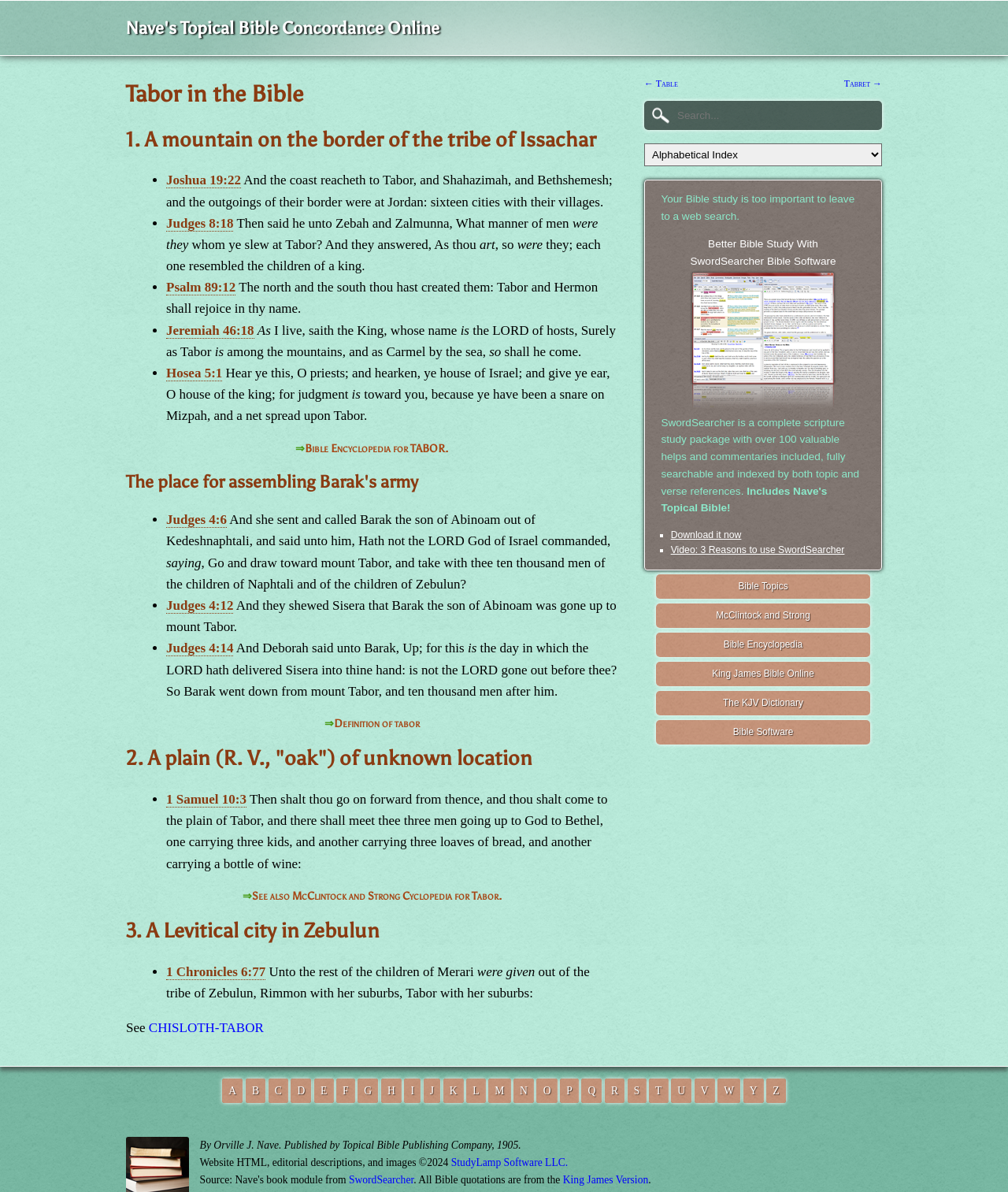Extract the bounding box coordinates of the UI element described: "Definition of tabor". Provide the coordinates in the format [left, top, right, bottom] with values ranging from 0 to 1.

[0.331, 0.601, 0.416, 0.613]